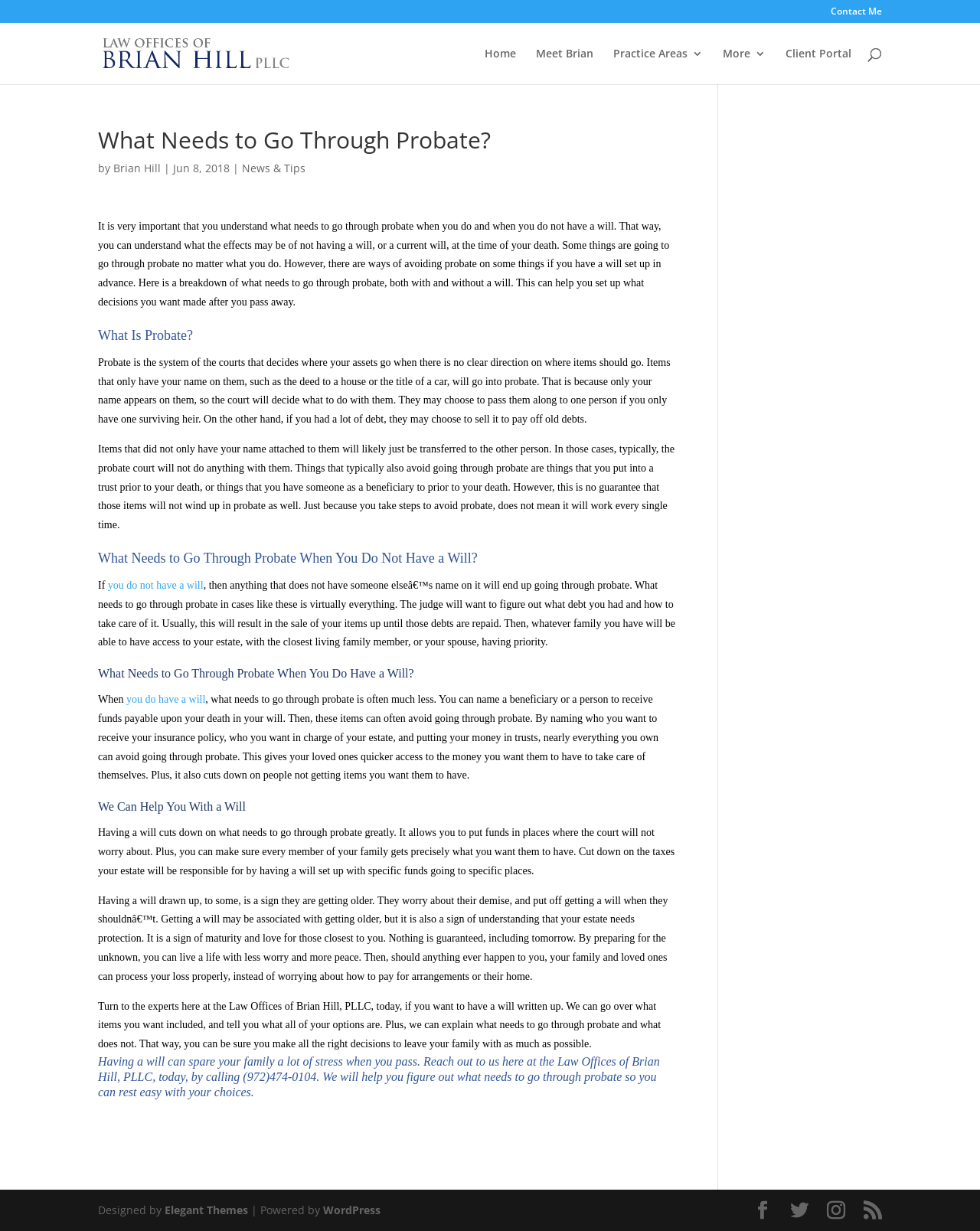Who is the author of the article?
Using the image as a reference, answer the question in detail.

I found the answer by looking at the byline of the article, which indicates that the author is Brian Hill.